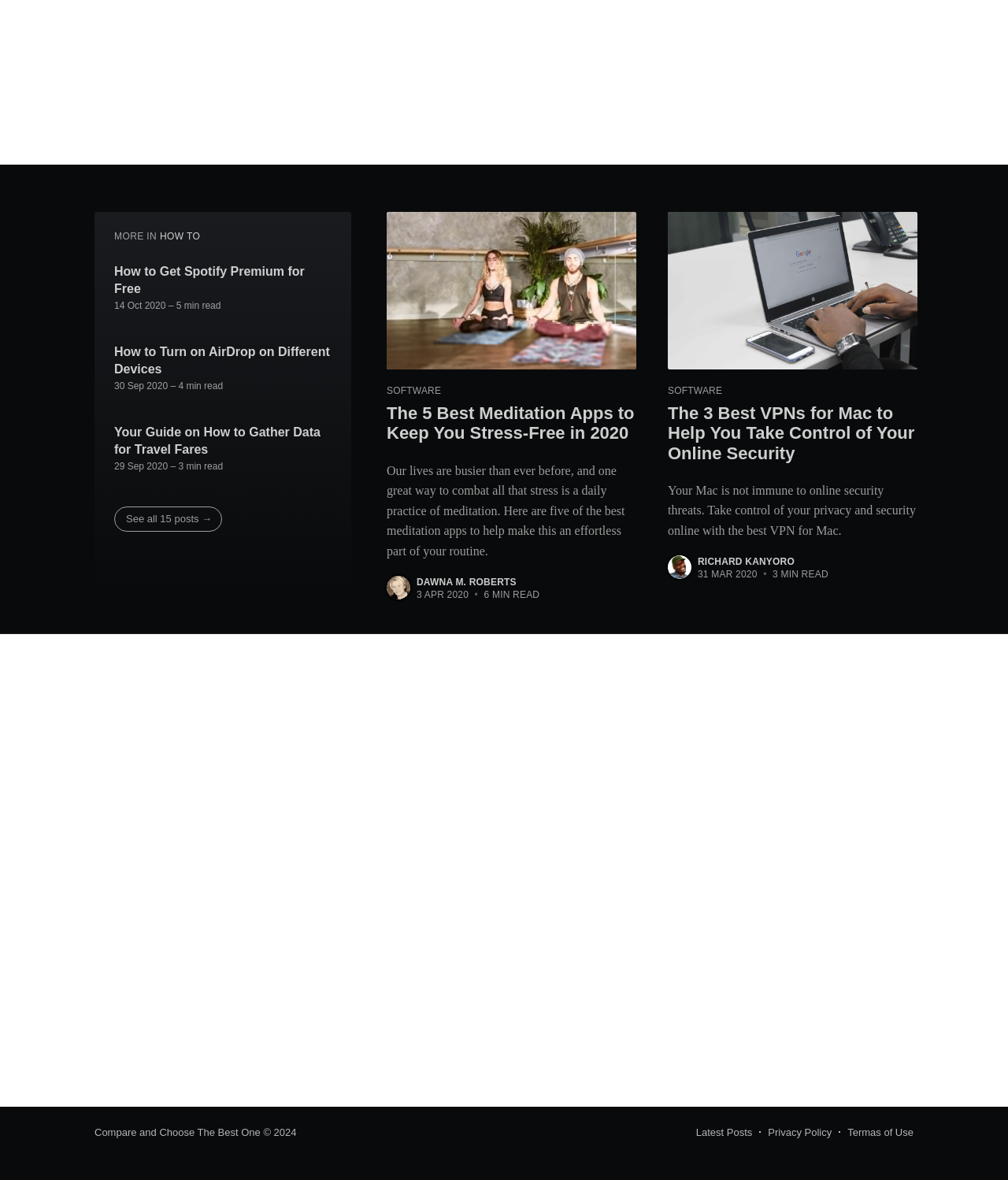Based on the visual content of the image, answer the question thoroughly: What is the category of the second article?

The second article has a header 'SOFTWARE' which suggests that the article belongs to the SOFTWARE category.